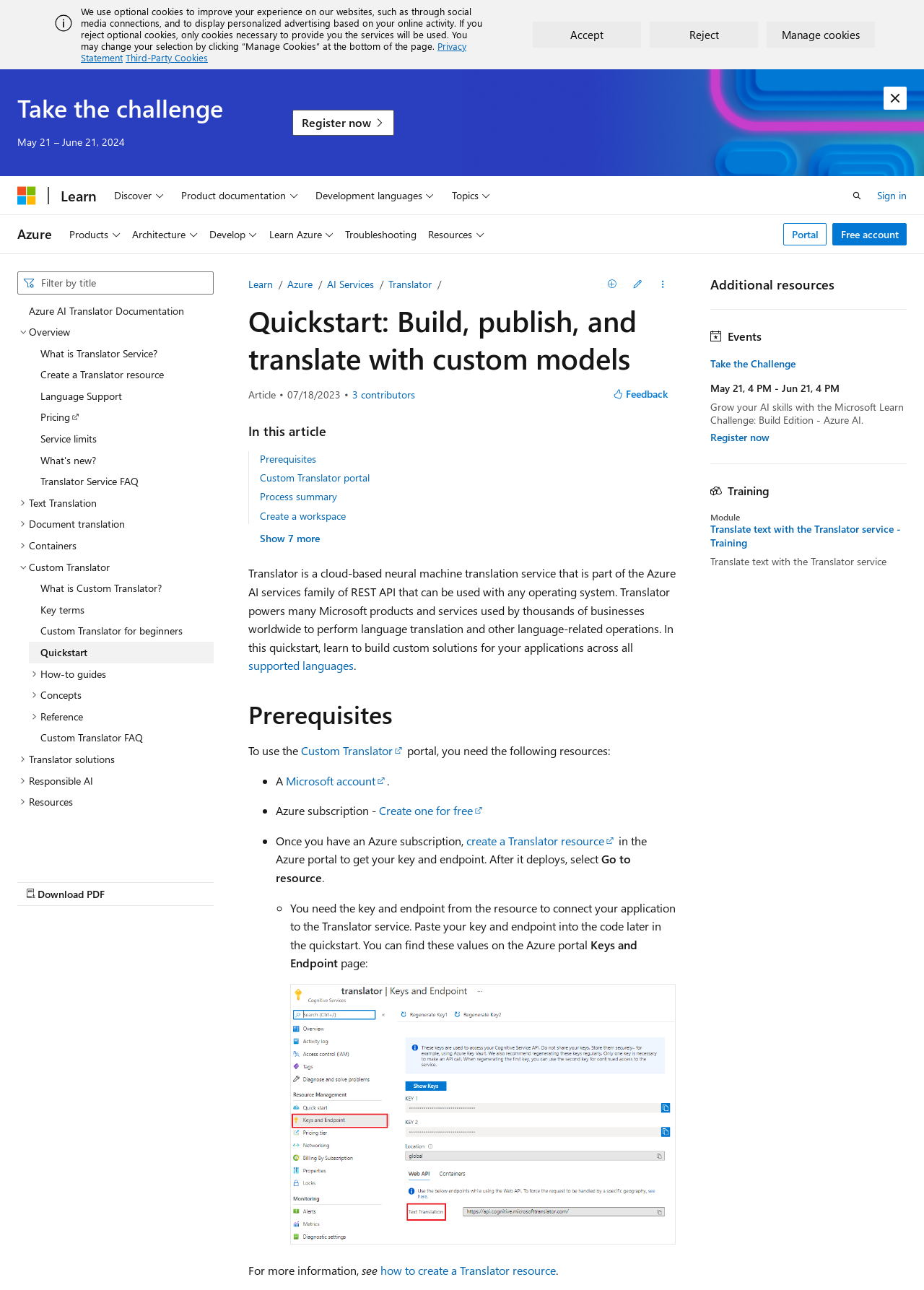What is the current date of the article review?
Please use the image to provide a one-word or short phrase answer.

07/18/2023